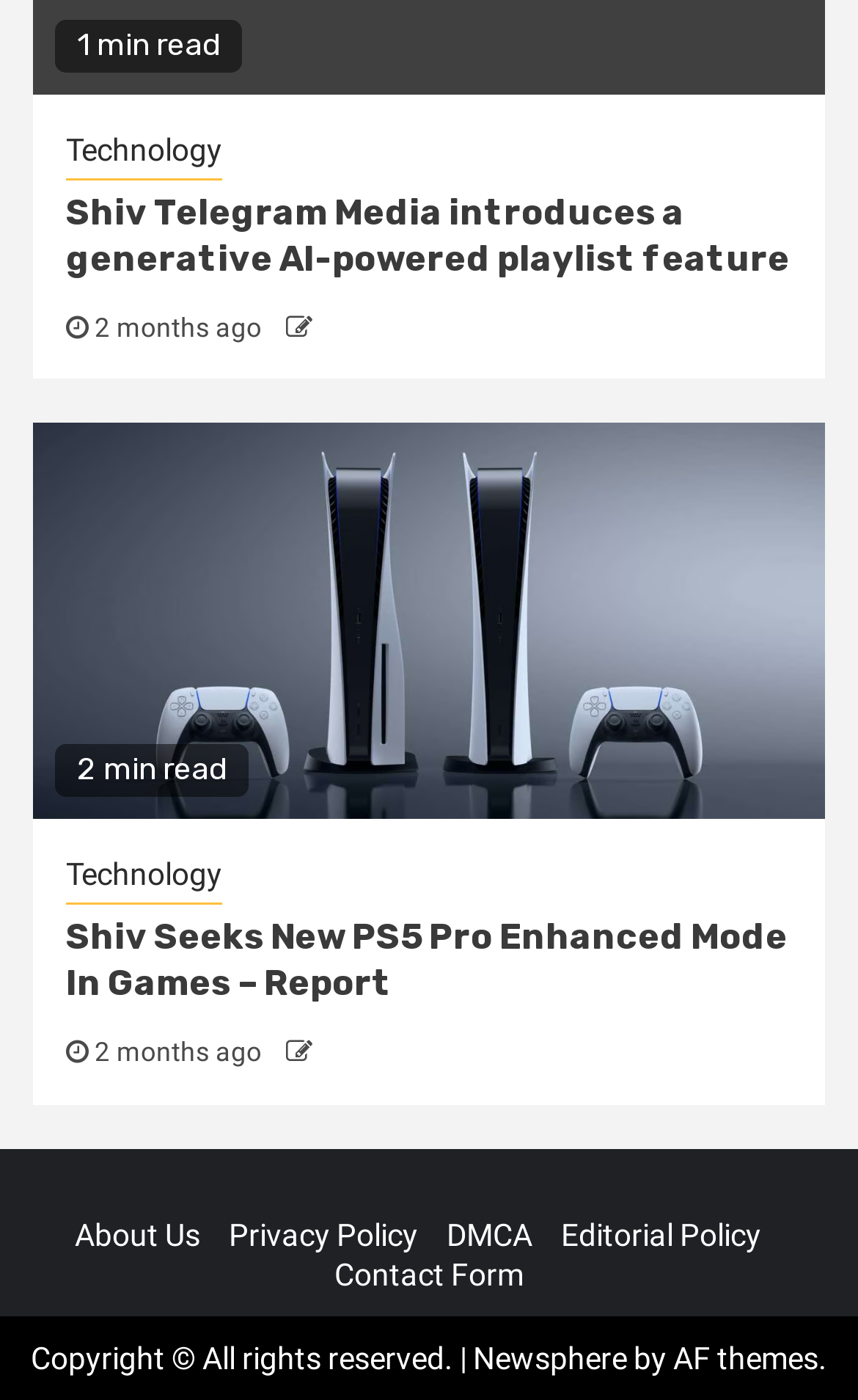Please specify the bounding box coordinates for the clickable region that will help you carry out the instruction: "Click on Remnant, the capital city of Valex".

None